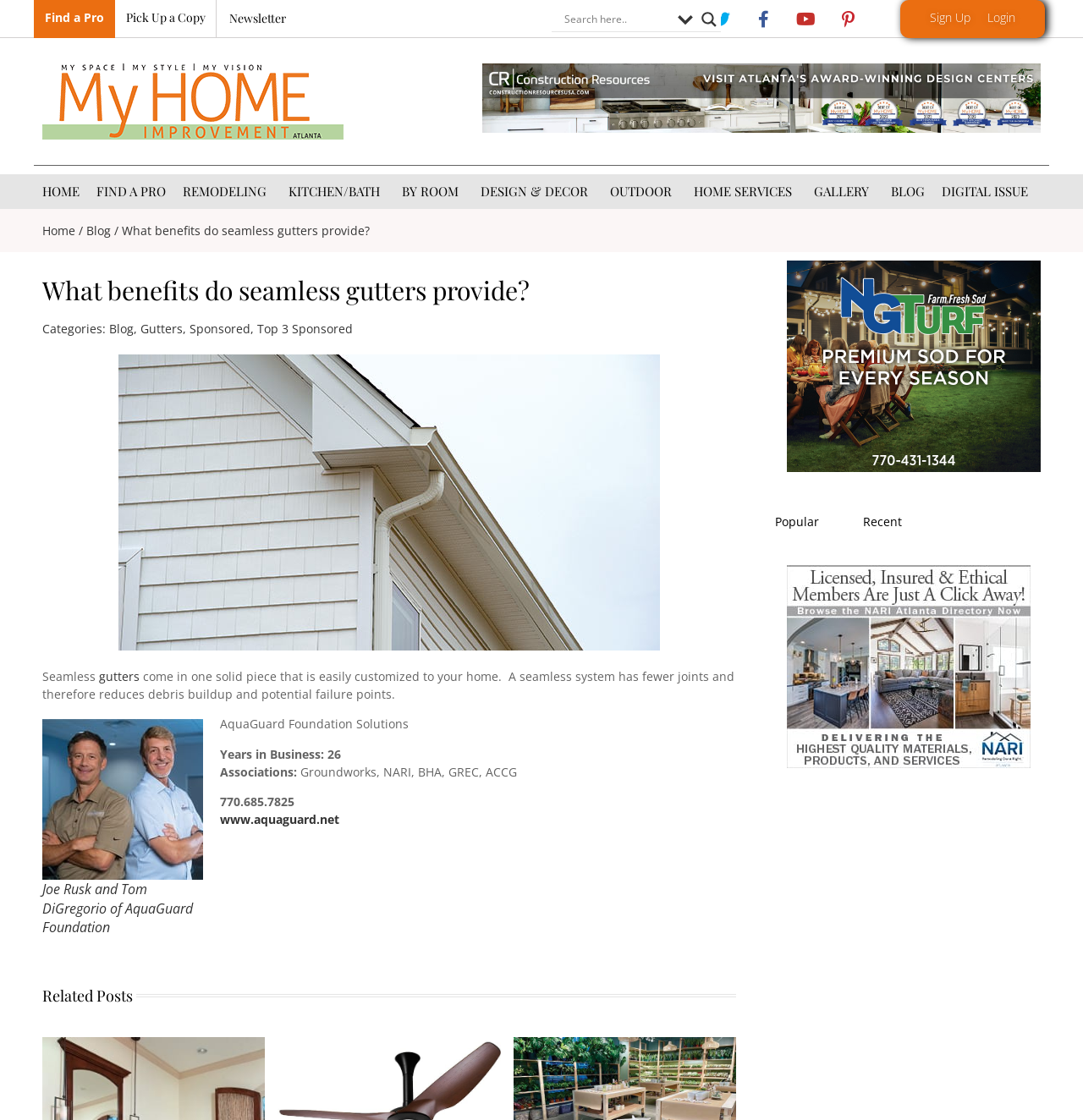Look at the image and give a detailed response to the following question: What is the company name mentioned in the article?

I read the article and found the company name 'AquaGuard' mentioned in the text, specifically in the sentence 'AquaGuard Foundation Solutions'.